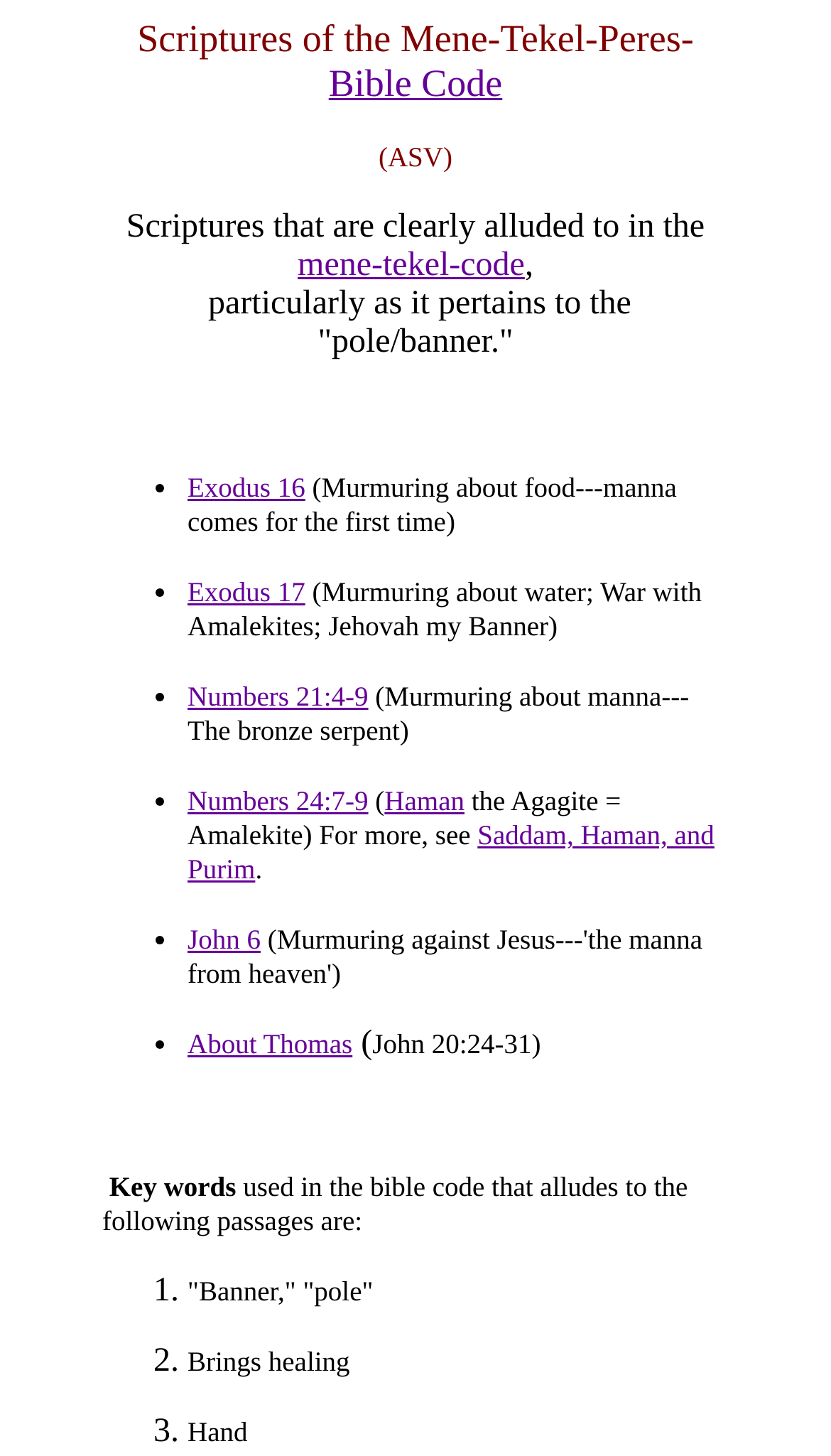How many scripture passages are listed on this webpage? Using the information from the screenshot, answer with a single word or phrase.

7